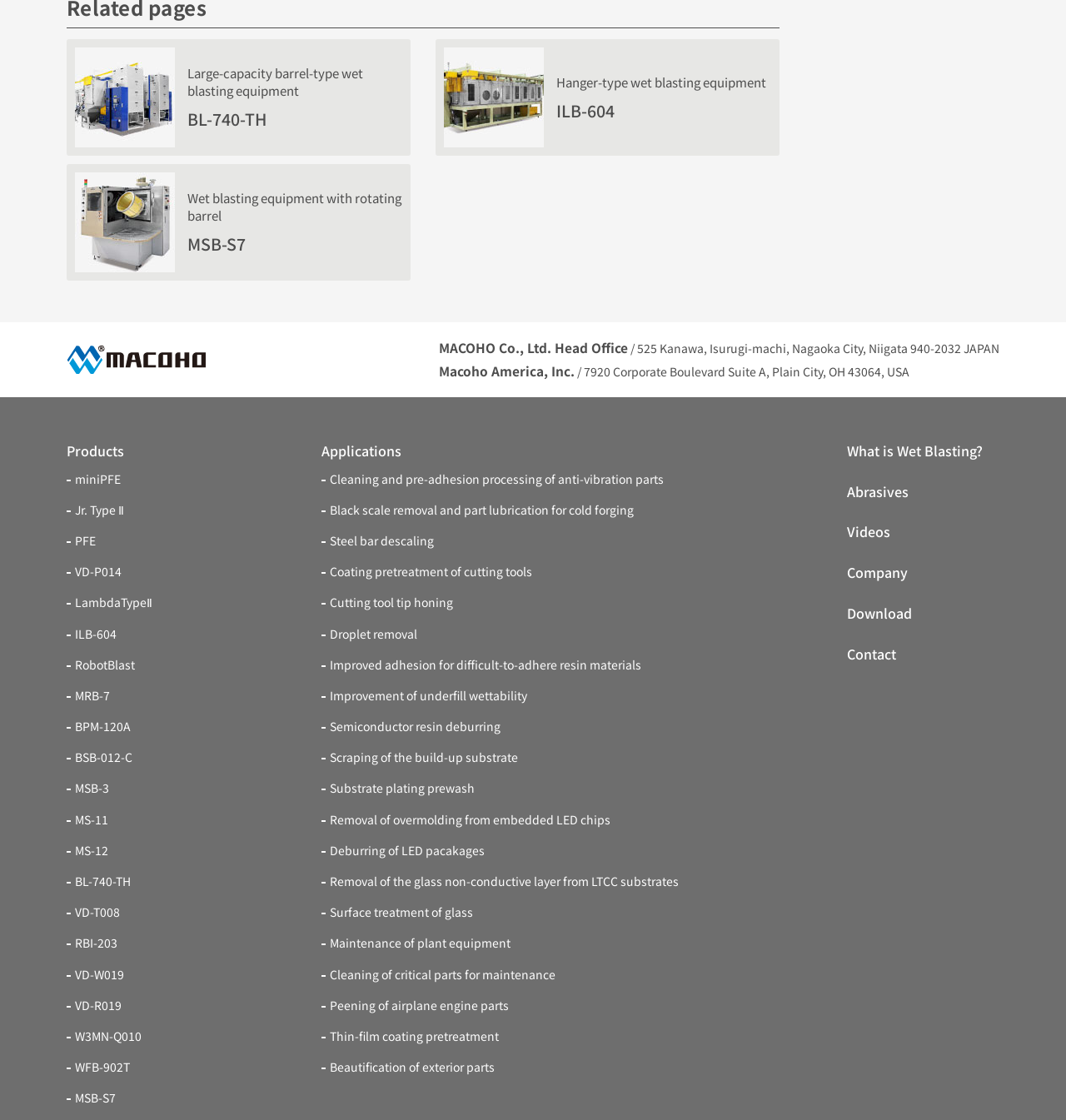Can you find the bounding box coordinates of the area I should click to execute the following instruction: "Learn about What is Wet Blasting?"?

[0.795, 0.392, 0.922, 0.413]